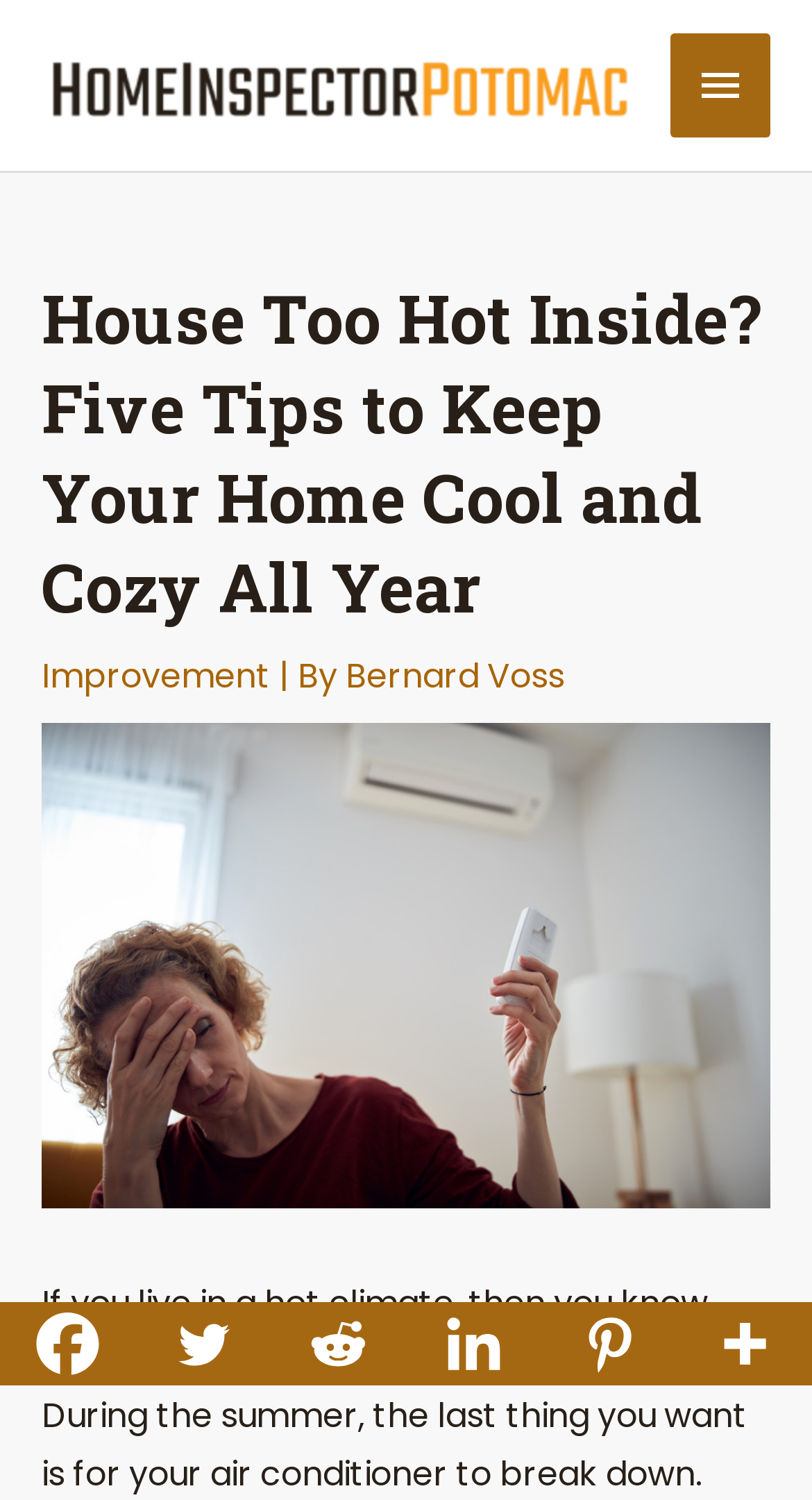Find the bounding box coordinates for the area that must be clicked to perform this action: "Visit the Facebook page".

[0.0, 0.868, 0.167, 0.924]